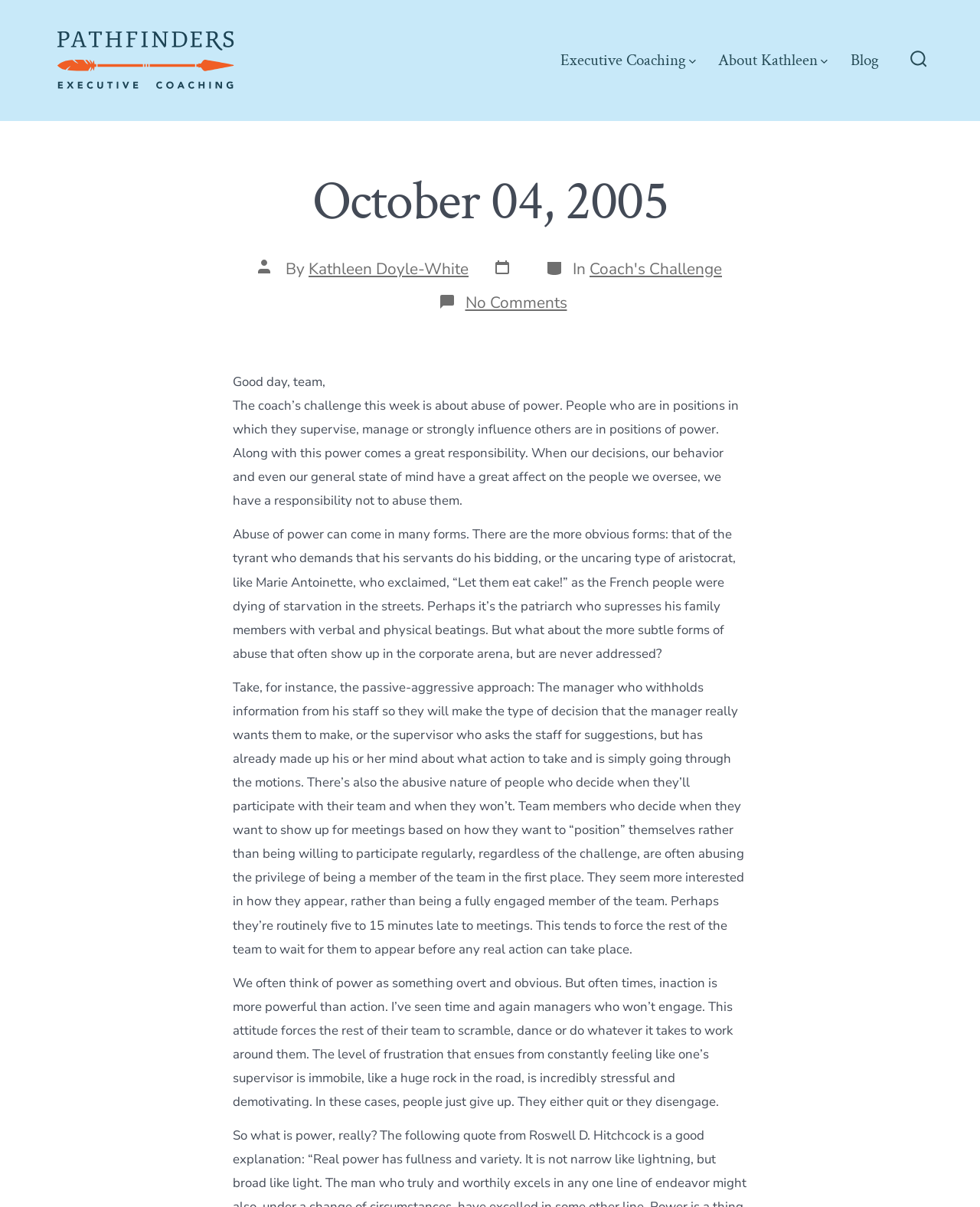Give an in-depth explanation of the webpage layout and content.

This webpage appears to be a blog post from October 4, 2005. At the top right corner, there is a search toggle button with an accompanying image. On the top left, there is a link with no descriptive text. Below this, there is a horizontal navigation menu with three links: "Executive Coaching", "About Kathleen", and "Blog". Each of these links has a corresponding image.

The main content of the blog post is a long article with several paragraphs. The title of the post is "October 04, 2005", and it is written by Kathleen Doyle-White. The article discusses the concept of abuse of power, particularly in the corporate arena. It highlights various forms of abuse, including overt and subtle forms, and how they can affect team members.

The article is divided into several paragraphs, each discussing a different aspect of abuse of power. The text is dense and informative, with no images or breaks in between. At the bottom of the article, there is a link to "No Comments on October 04, 2005", suggesting that this is a blog post with no comments.

Overall, the webpage has a simple and clean design, with a focus on the main article content. The navigation menu and search toggle button are easily accessible at the top of the page.